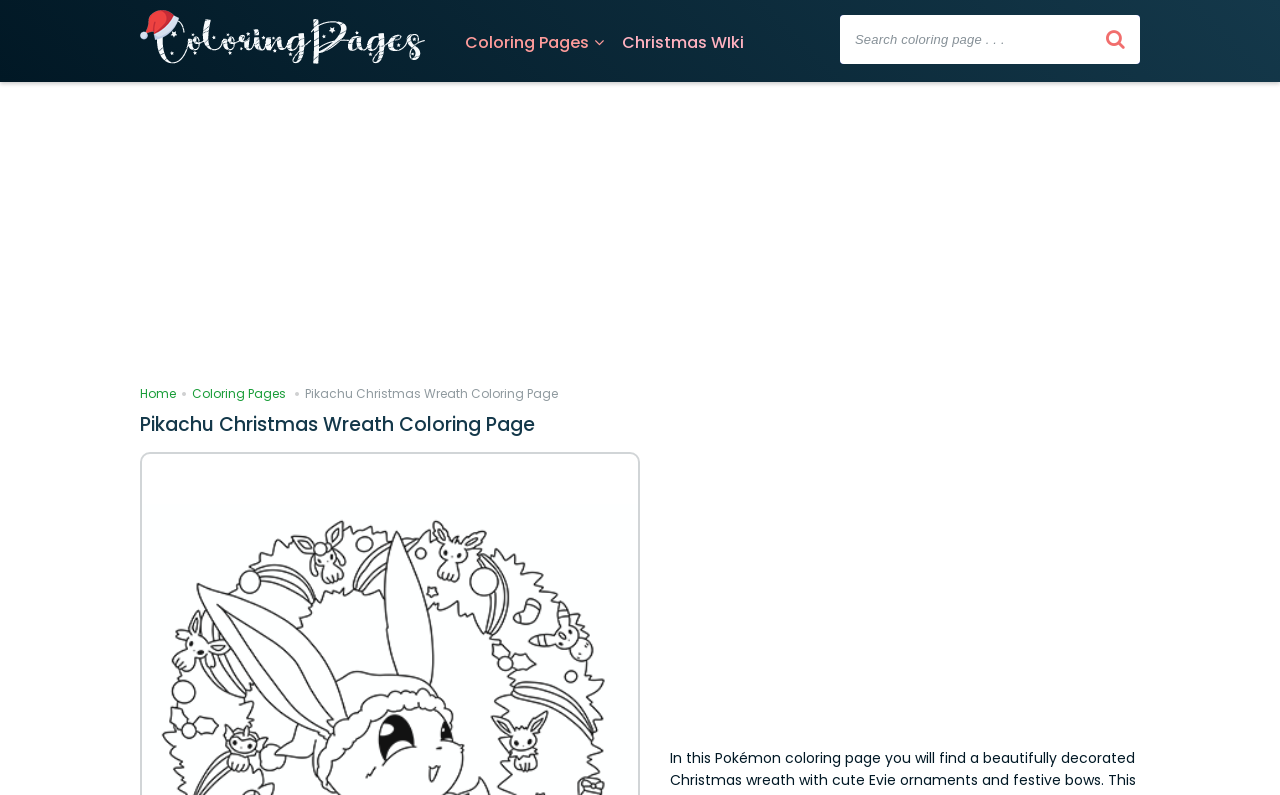Identify the webpage's primary heading and generate its text.

Pikachu Christmas Wreath Coloring Page